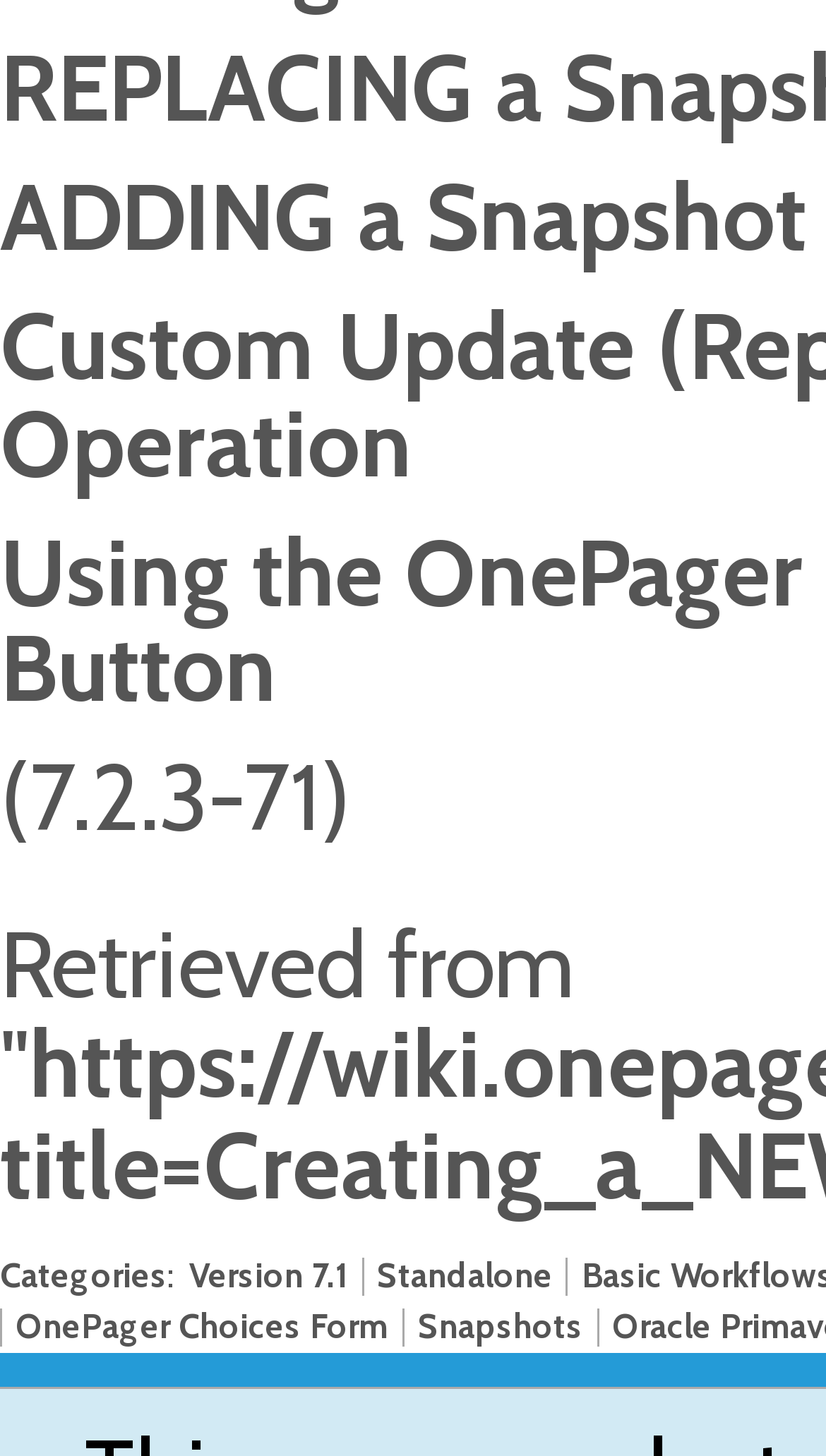Based on the visual content of the image, answer the question thoroughly: What is the purpose of the 'Snapshots' link?

I found the link 'Snapshots' which is located at the bottom of the webpage, suggesting that it might lead to a page that displays snapshots or previews of something.